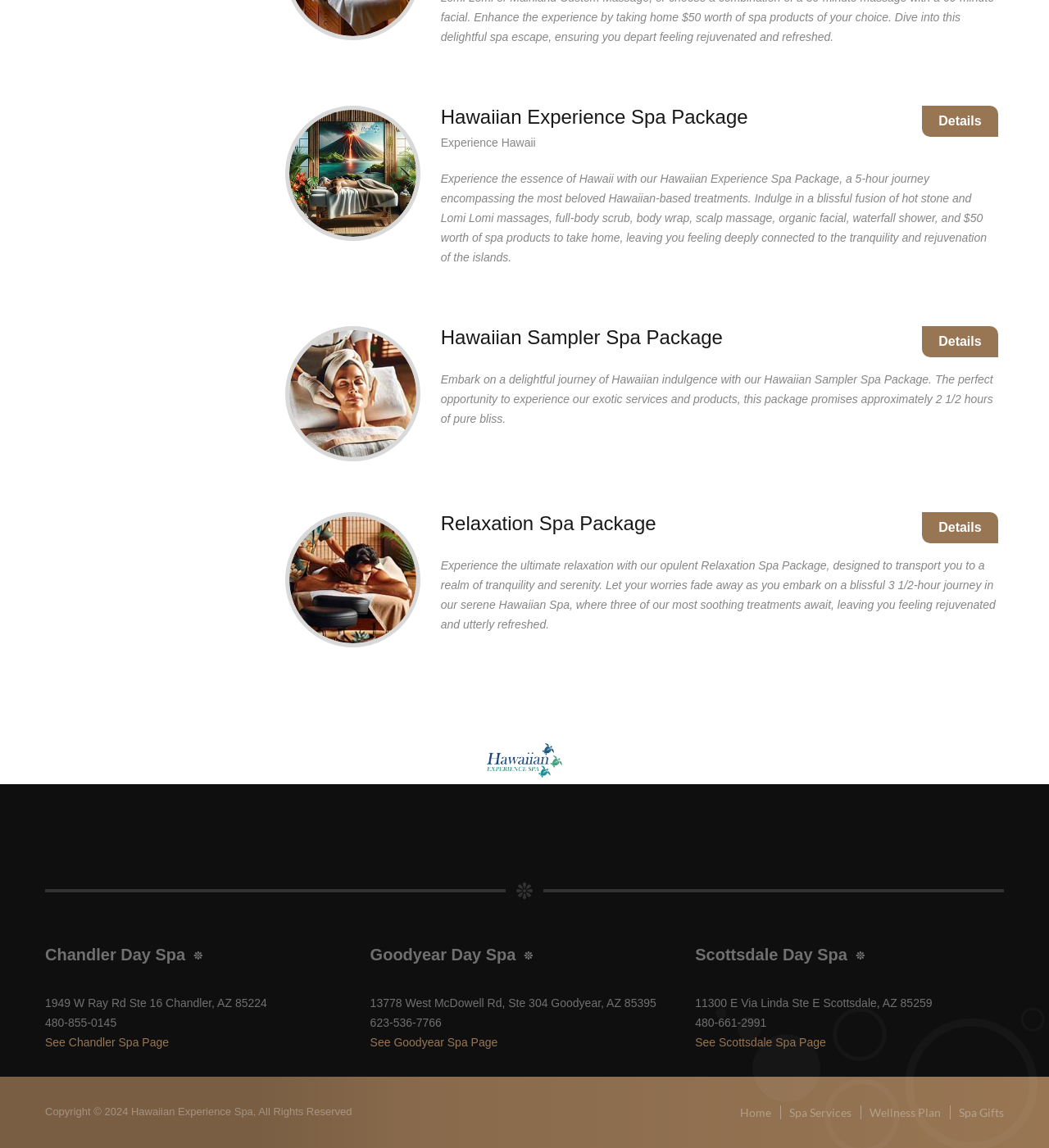Please identify the bounding box coordinates of the element on the webpage that should be clicked to follow this instruction: "View details of Hawaiian Experience Spa Package". The bounding box coordinates should be given as four float numbers between 0 and 1, formatted as [left, top, right, bottom].

[0.879, 0.092, 0.951, 0.119]